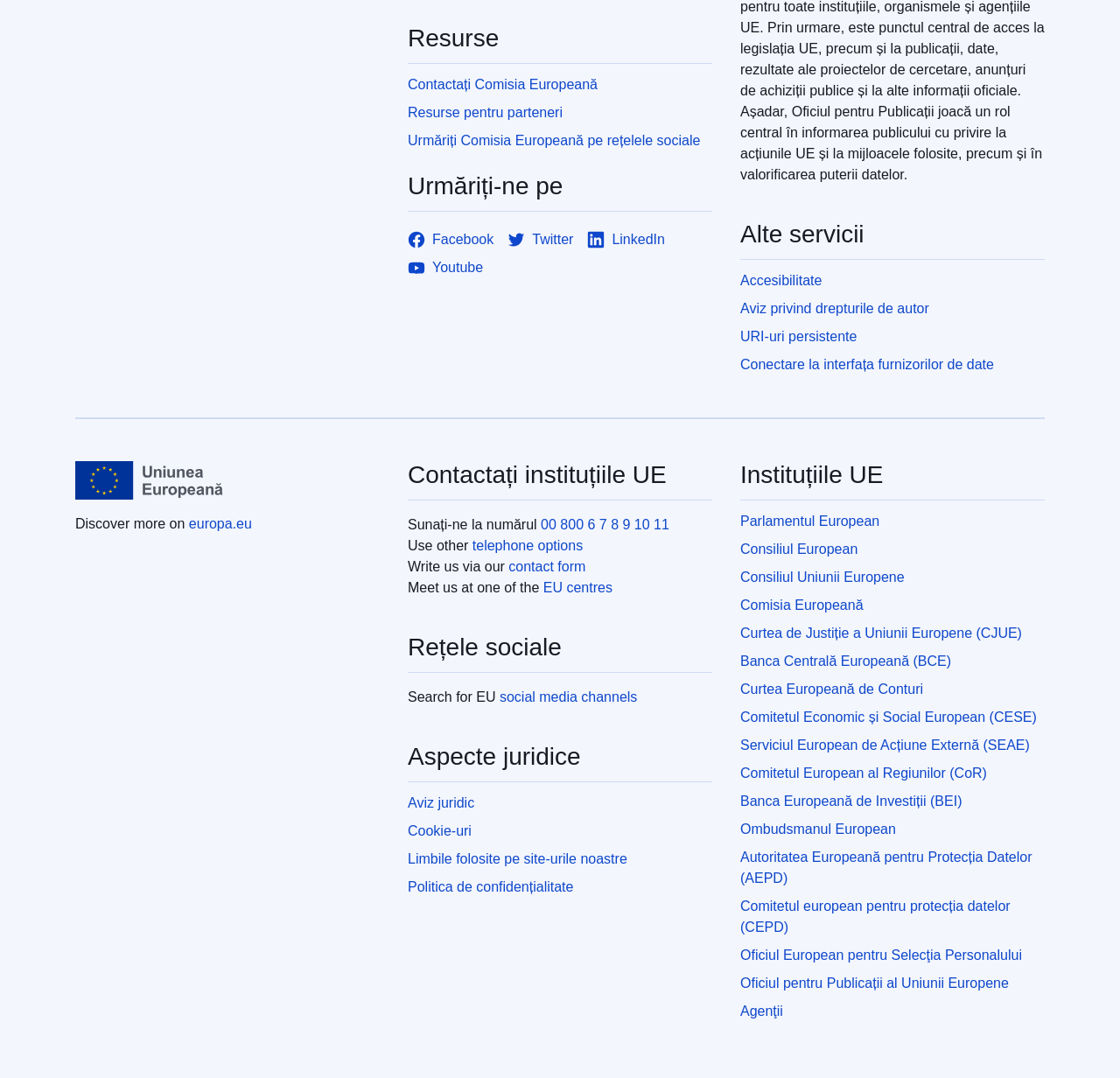How can I contact the EU?
Please provide a comprehensive answer based on the information in the image.

The webpage provides several options to contact the EU, including calling a phone number, using a contact form, or visiting one of the EU centres.